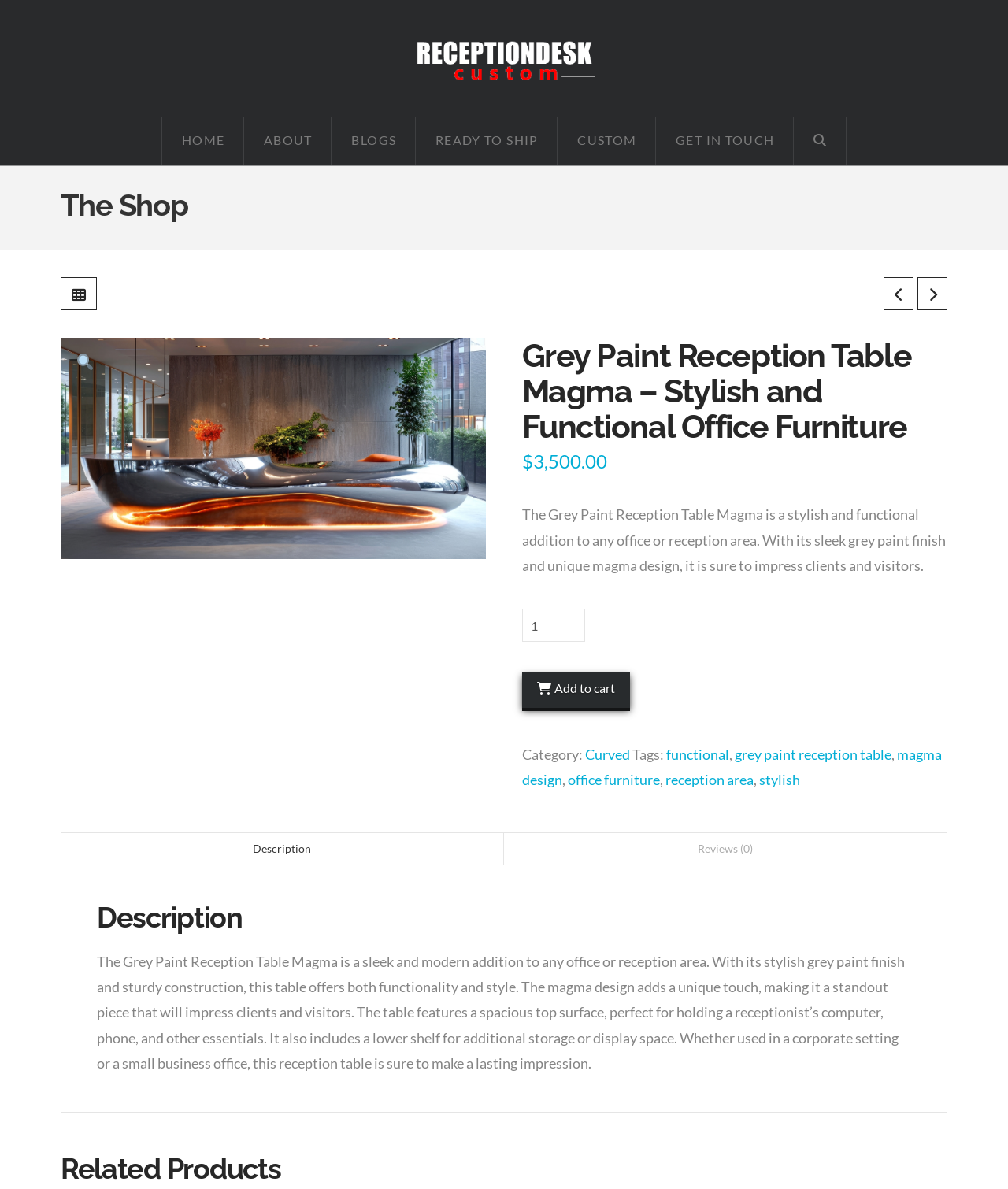Determine the coordinates of the bounding box that should be clicked to complete the instruction: "Click the 'Curved' category". The coordinates should be represented by four float numbers between 0 and 1: [left, top, right, bottom].

[0.58, 0.627, 0.625, 0.641]